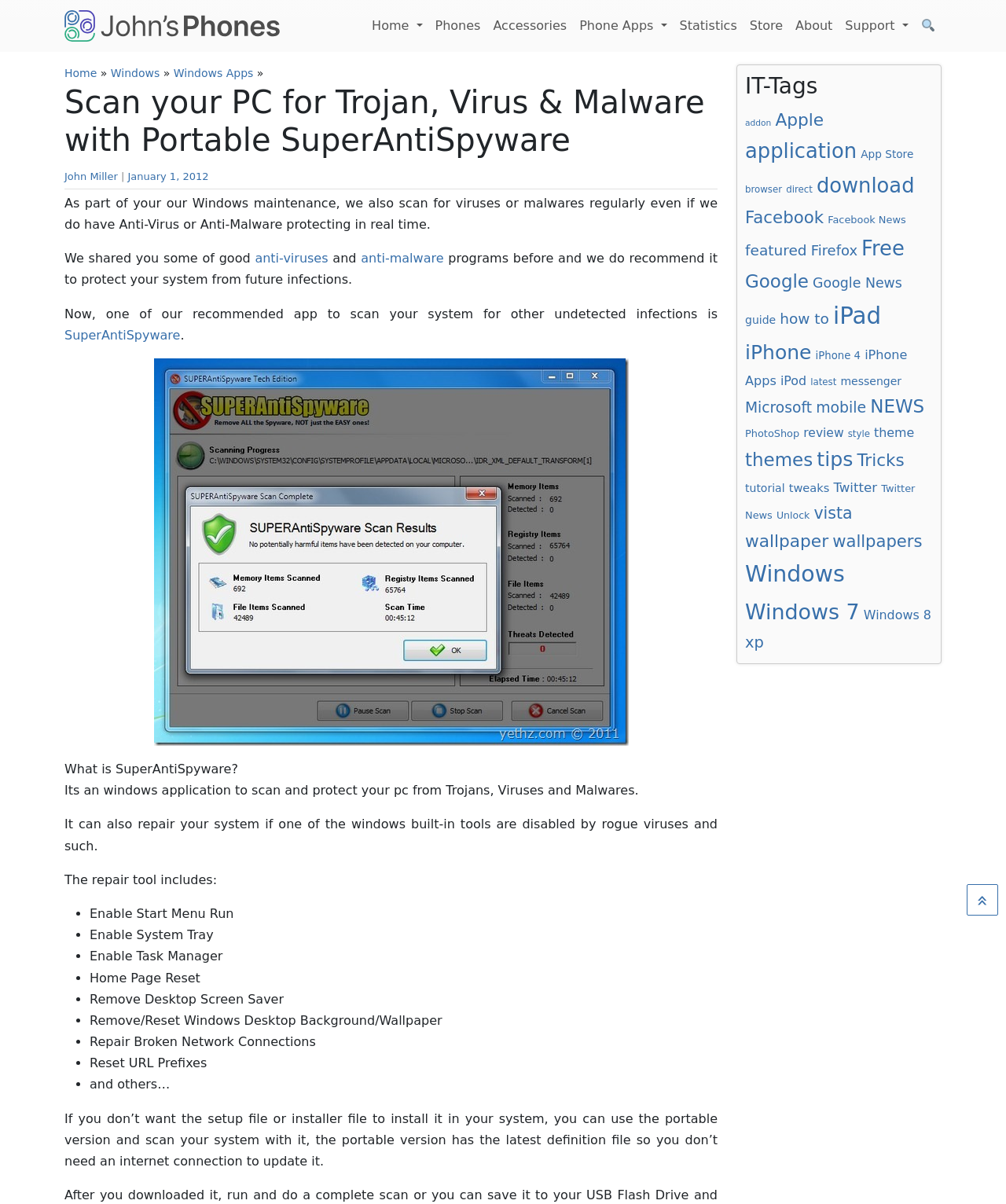Please find the bounding box coordinates of the section that needs to be clicked to achieve this instruction: "Click on 'Home'".

[0.363, 0.008, 0.426, 0.035]